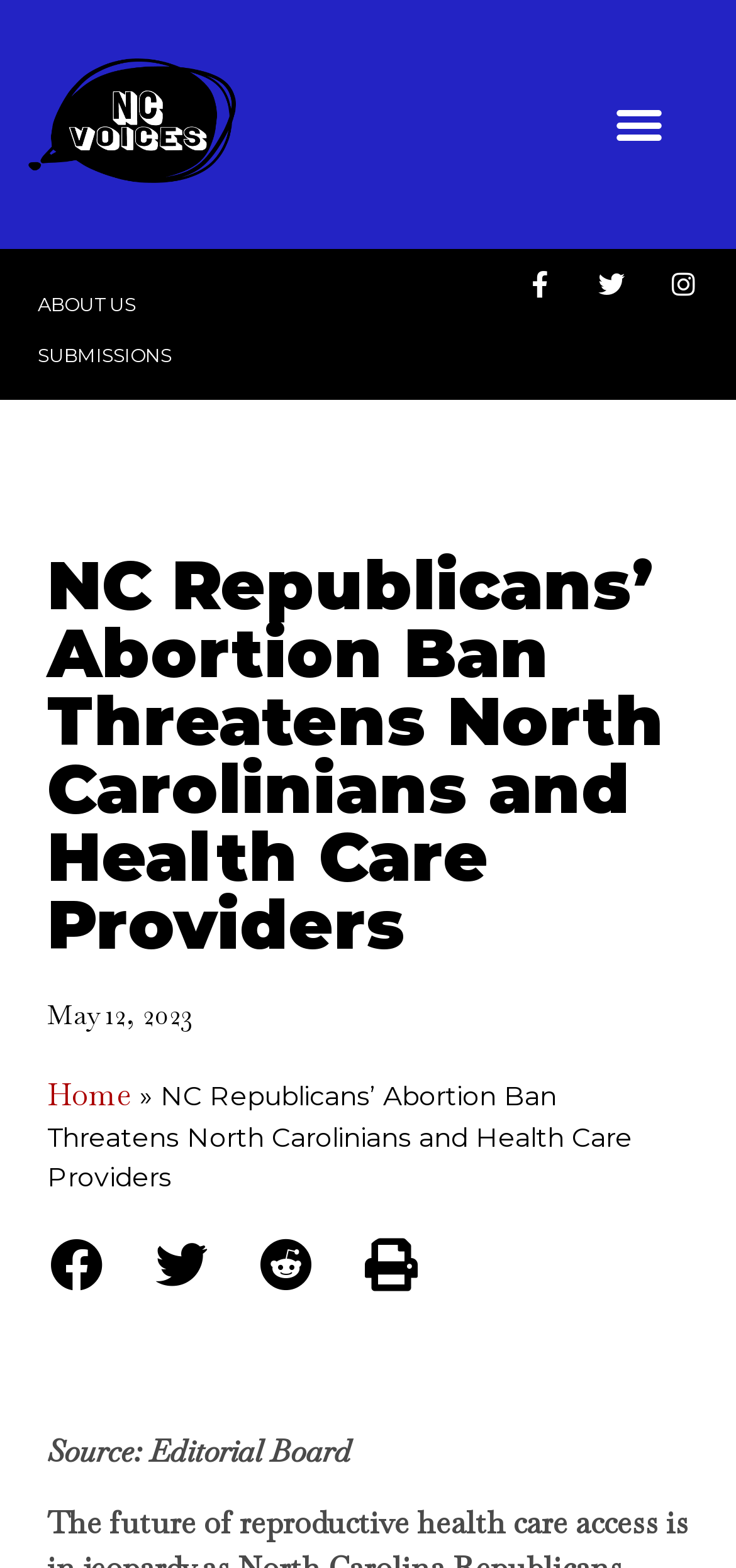Please identify the bounding box coordinates of the clickable area that will allow you to execute the instruction: "Share on facebook".

[0.064, 0.788, 0.145, 0.827]